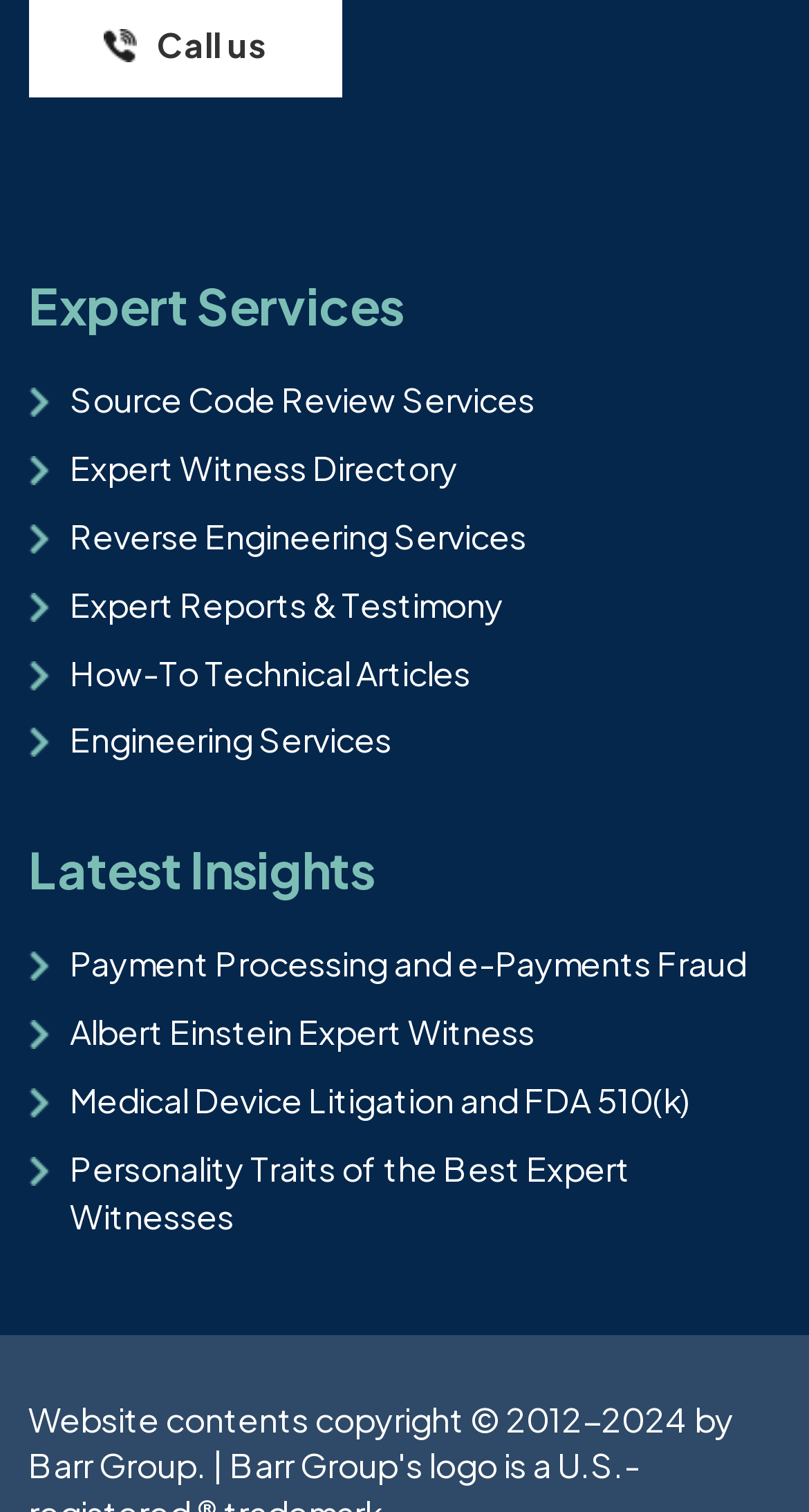Determine the bounding box for the described HTML element: "Reverse Engineering Services". Ensure the coordinates are four float numbers between 0 and 1 in the format [left, top, right, bottom].

[0.086, 0.34, 0.65, 0.369]